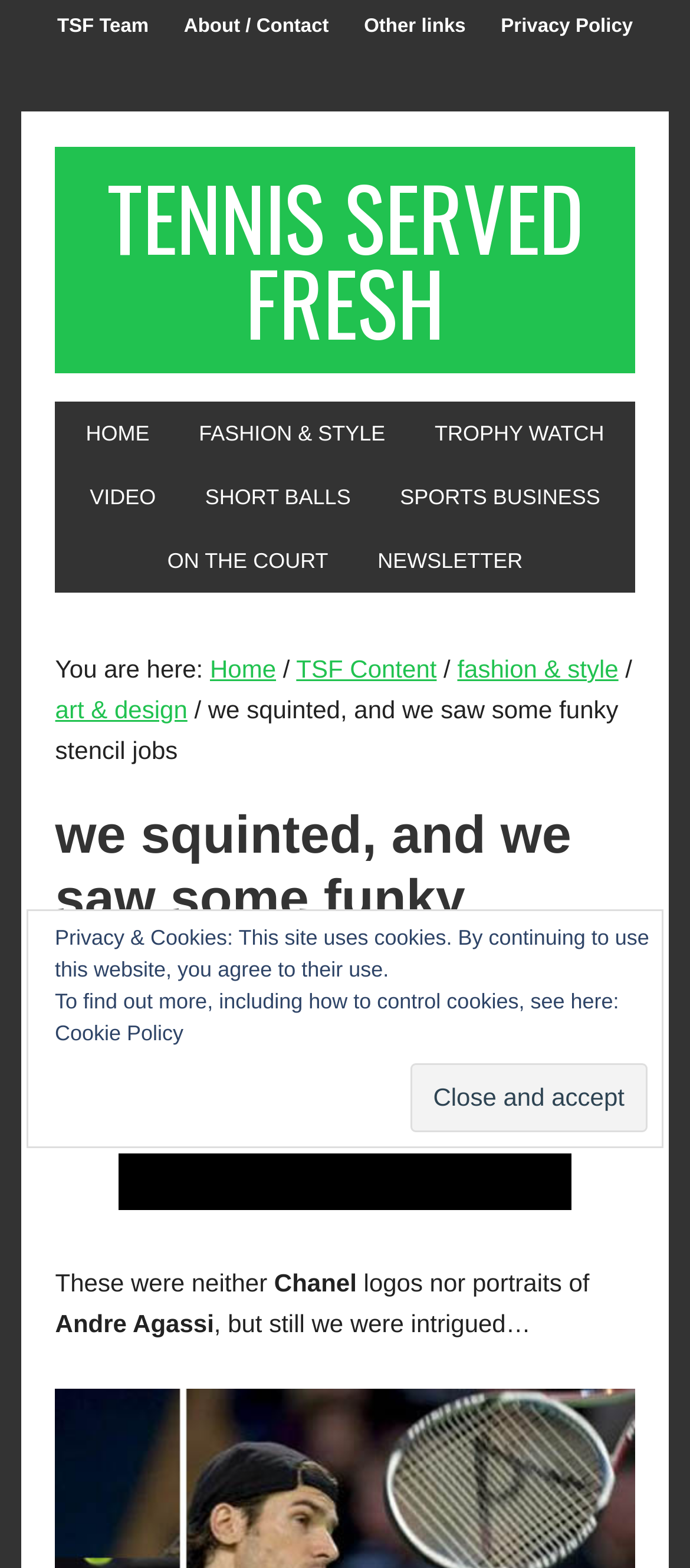What is the category of the current article?
Please provide a single word or phrase as your answer based on the screenshot.

Fashion & Style